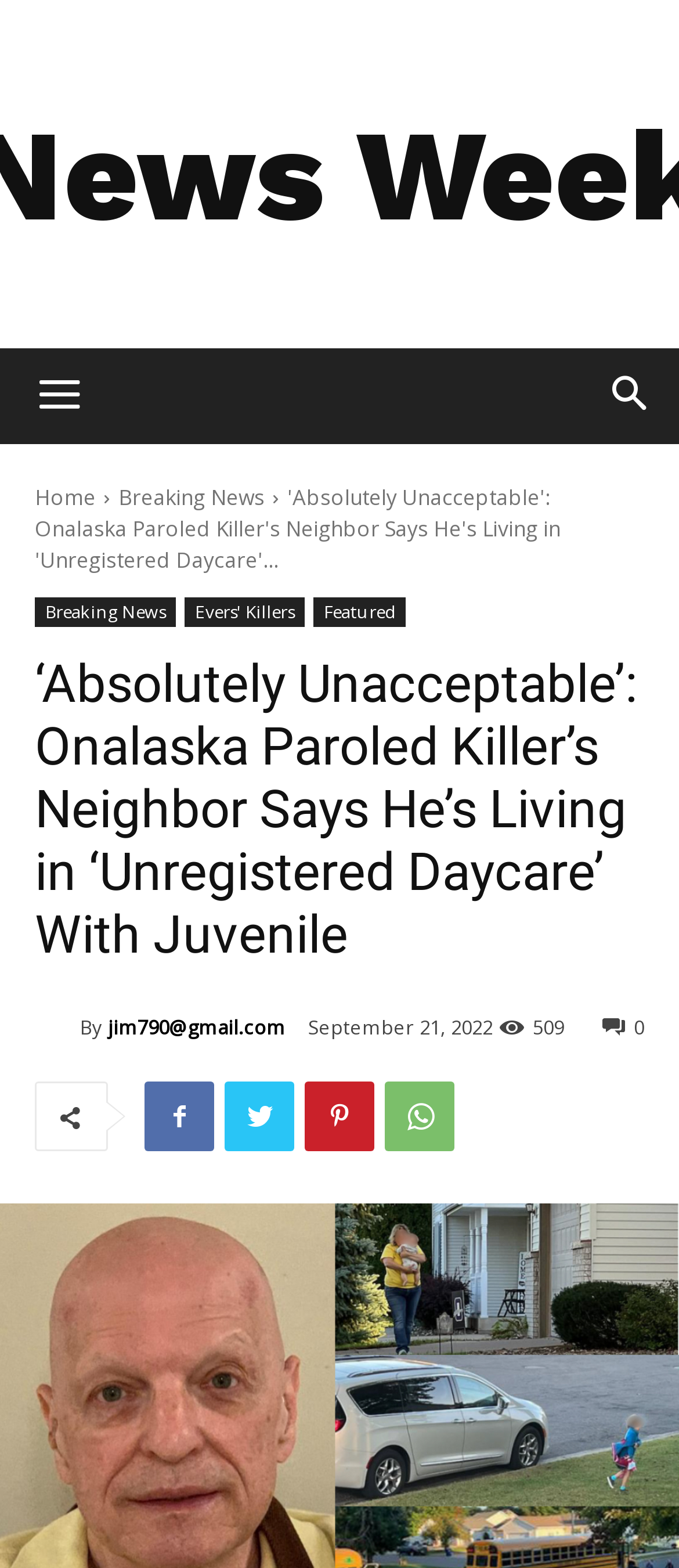Please specify the bounding box coordinates of the clickable region necessary for completing the following instruction: "Visit the Resource Hub". The coordinates must consist of four float numbers between 0 and 1, i.e., [left, top, right, bottom].

None